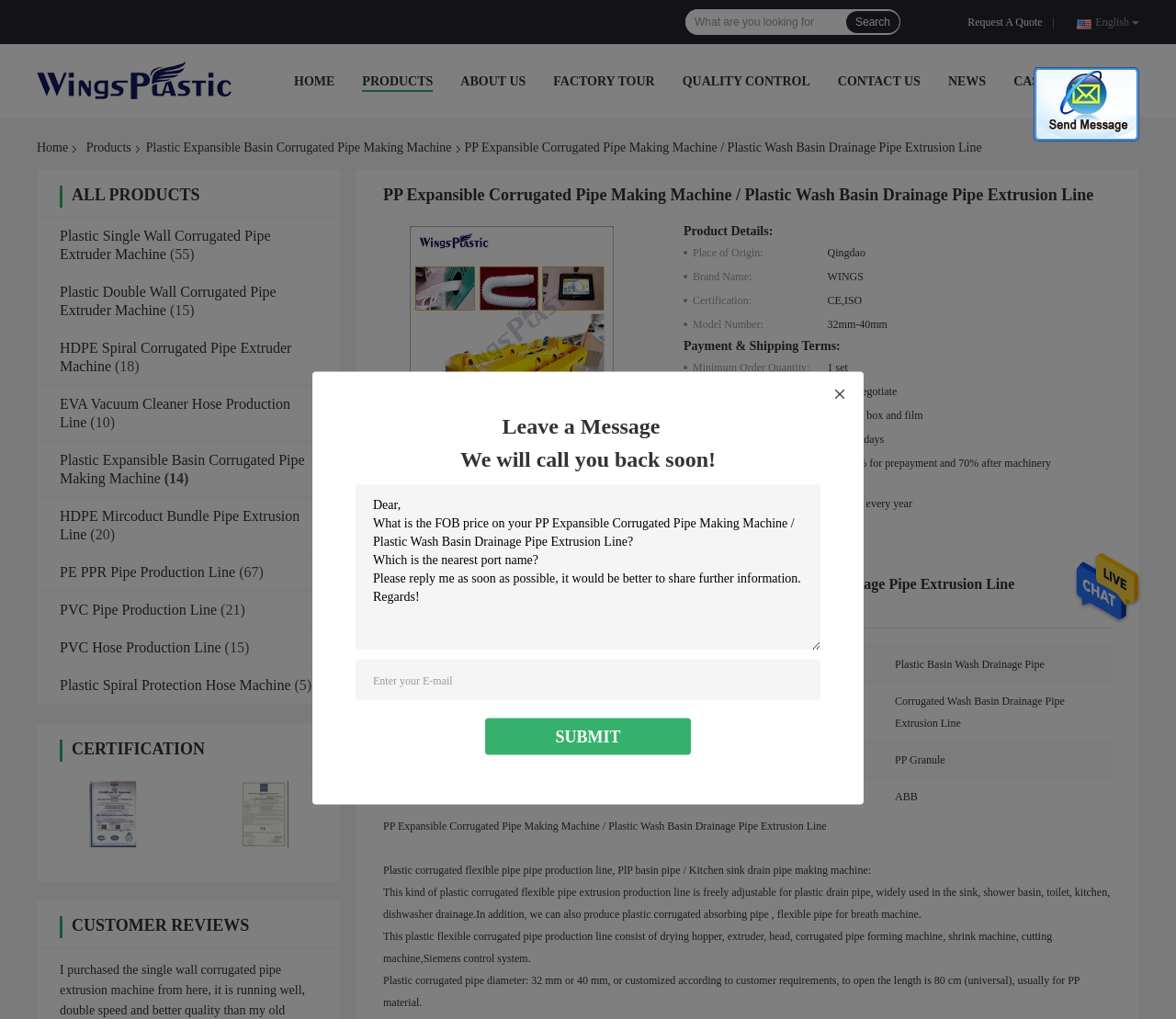Ascertain the bounding box coordinates for the UI element detailed here: "PVC Pipe Production Line". The coordinates should be provided as [left, top, right, bottom] with each value being a float between 0 and 1.

[0.051, 0.59, 0.184, 0.606]